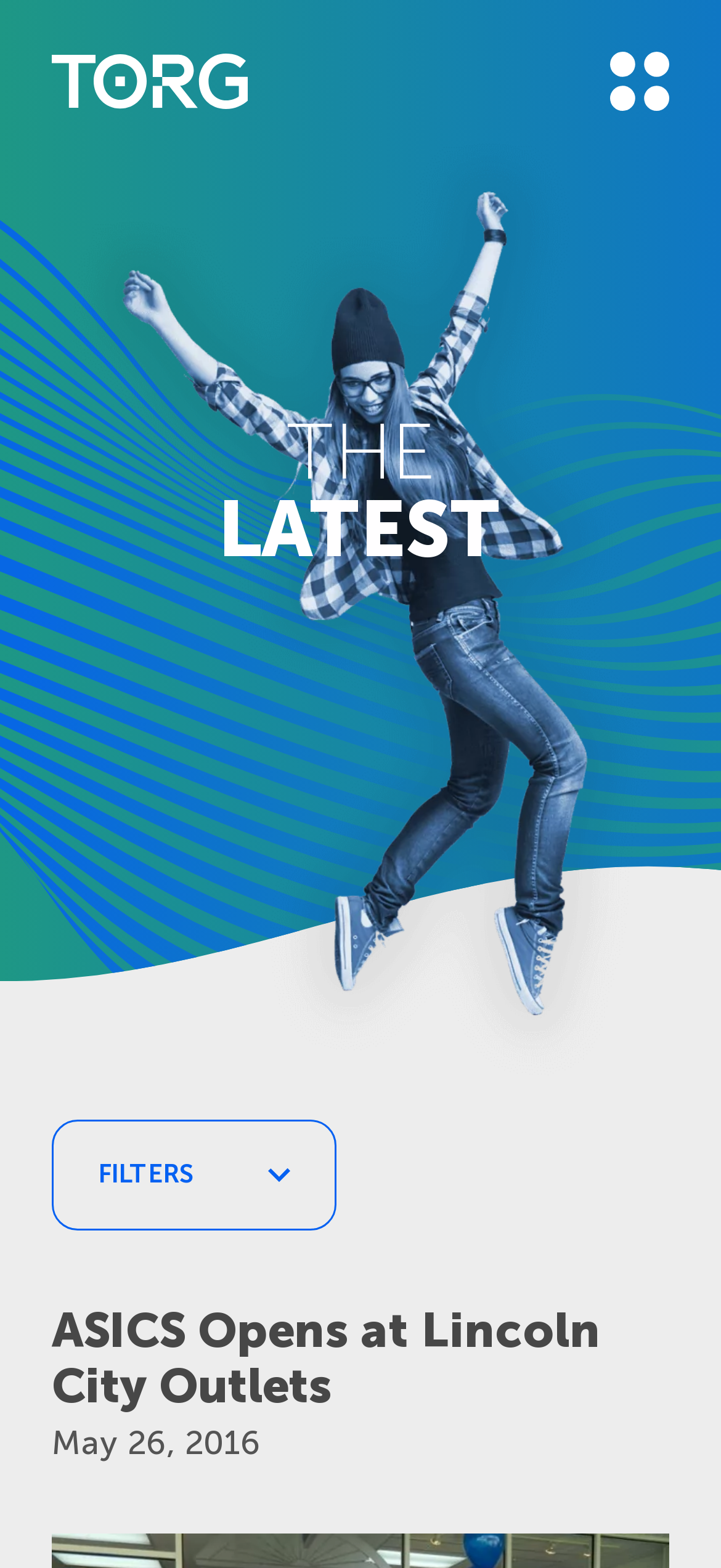Answer the following query concisely with a single word or phrase:
What is the latest news about?

ASICS